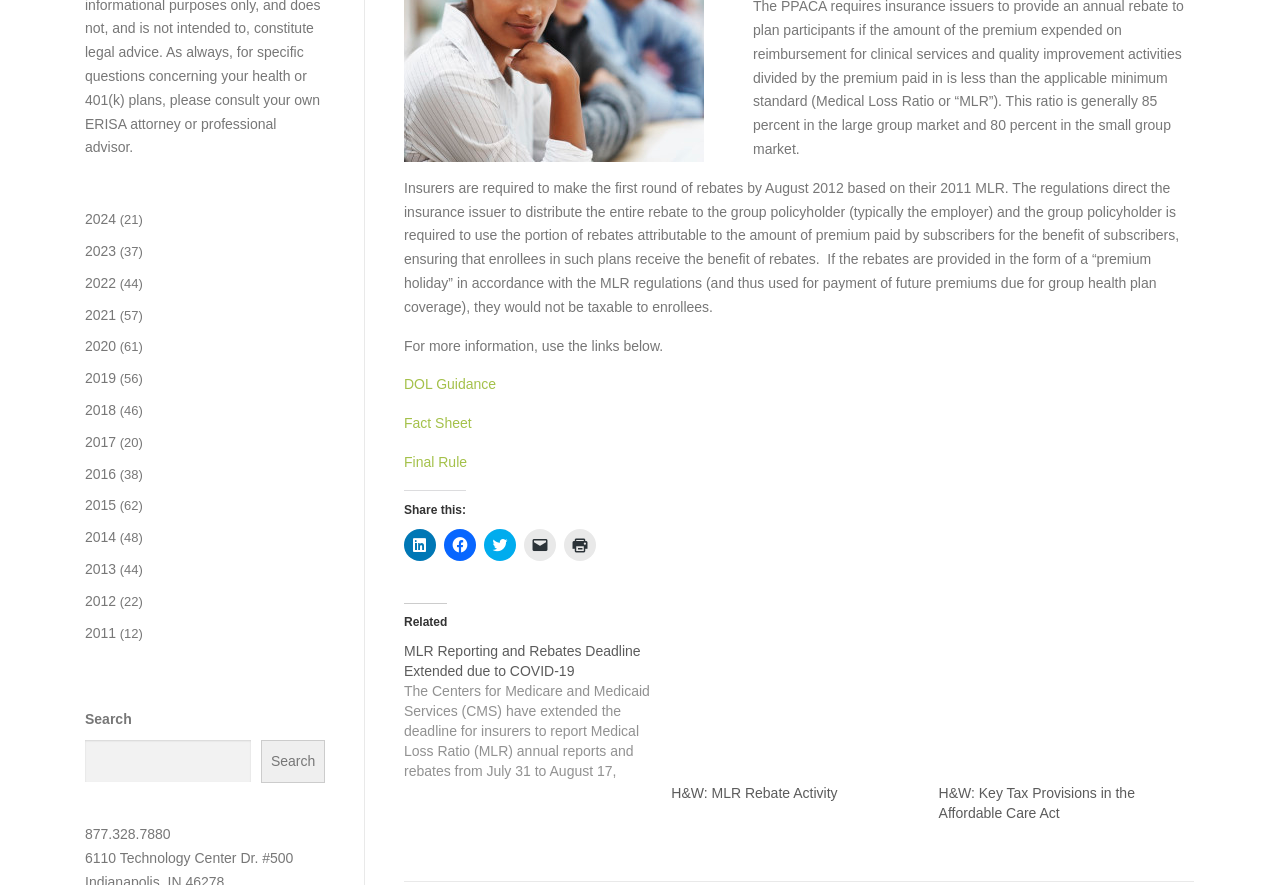Given the element description Facebook 0, identify the bounding box coordinates for the UI element on the webpage screenshot. The format should be (top-left x, top-left y, bottom-right x, bottom-right y), with values between 0 and 1.

None